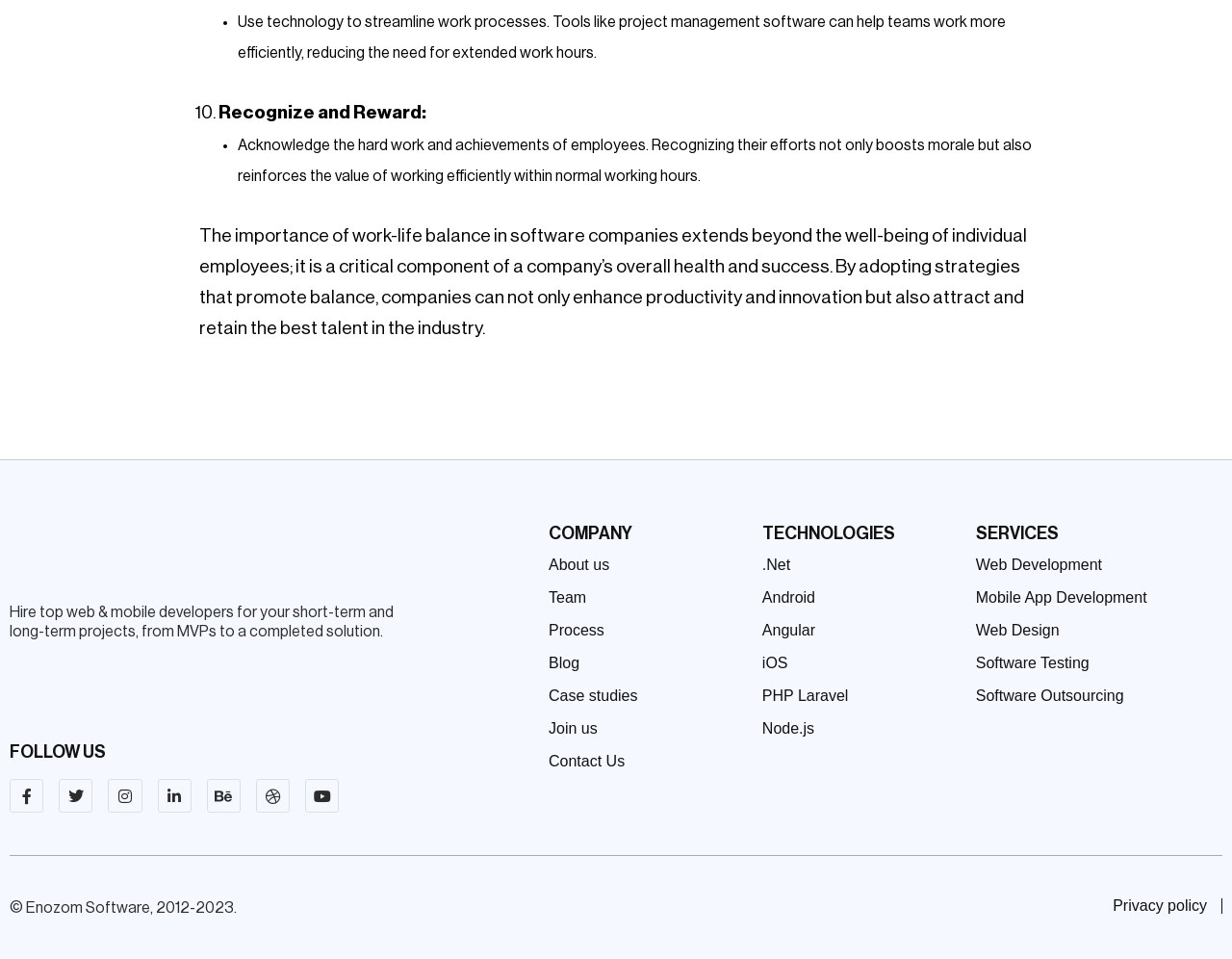What can be hired for short-term and long-term projects?
Look at the screenshot and respond with a single word or phrase.

top web & mobile developers